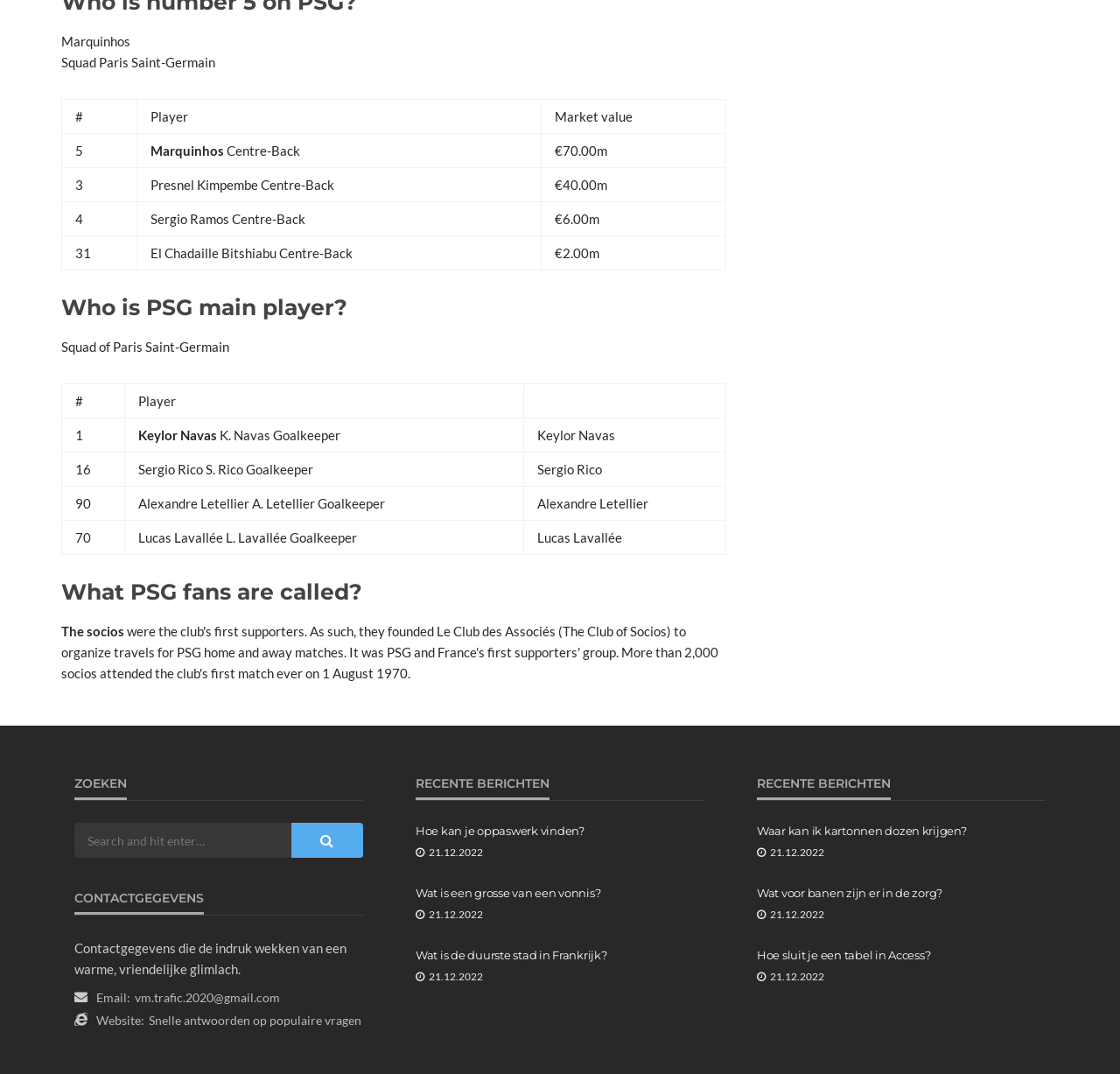Locate the coordinates of the bounding box for the clickable region that fulfills this instruction: "Click on the button to search".

[0.26, 0.766, 0.324, 0.799]